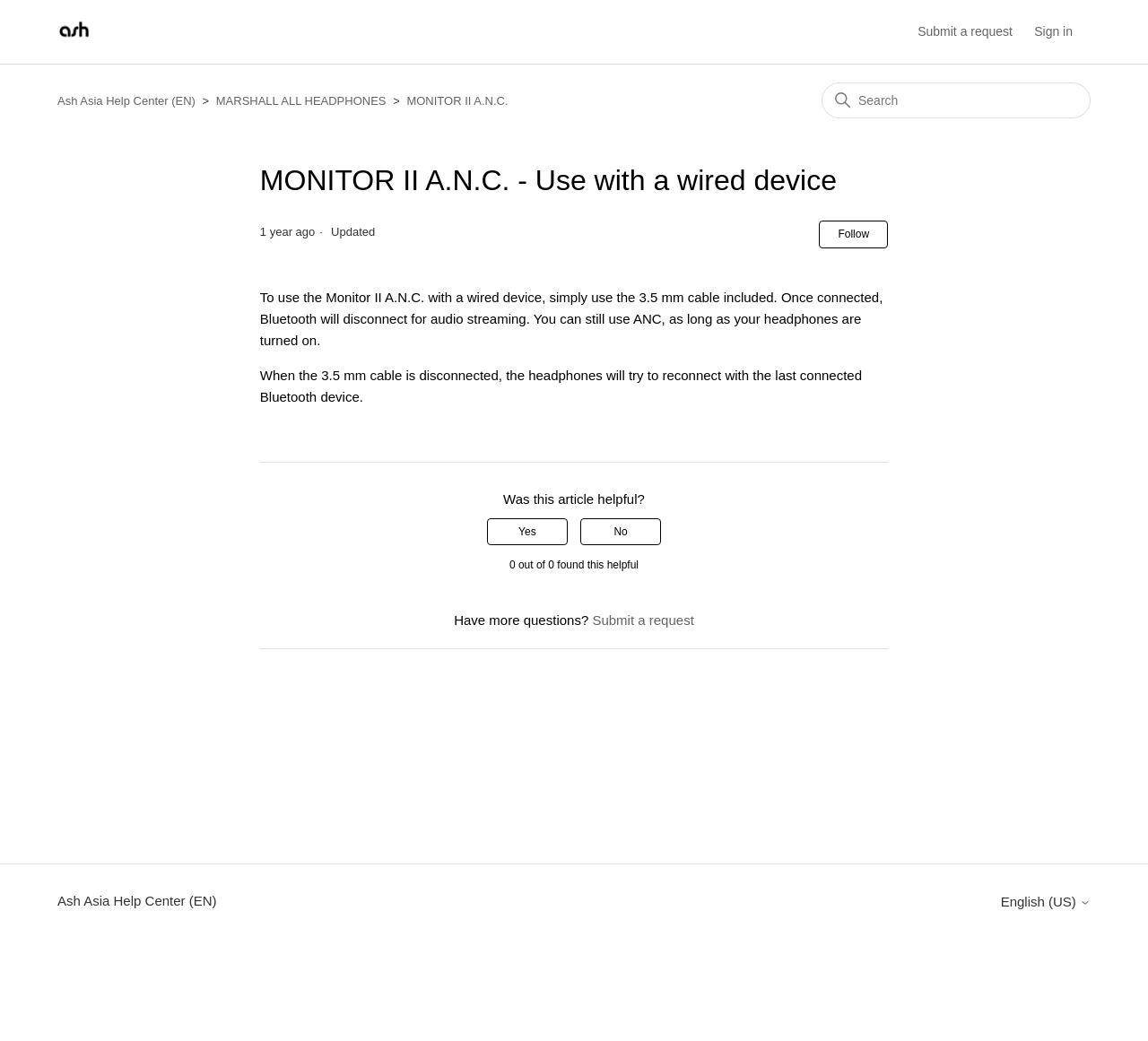Please give a succinct answer using a single word or phrase:
What happens to Bluetooth when the 3.5 mm cable is connected?

Bluetooth disconnects